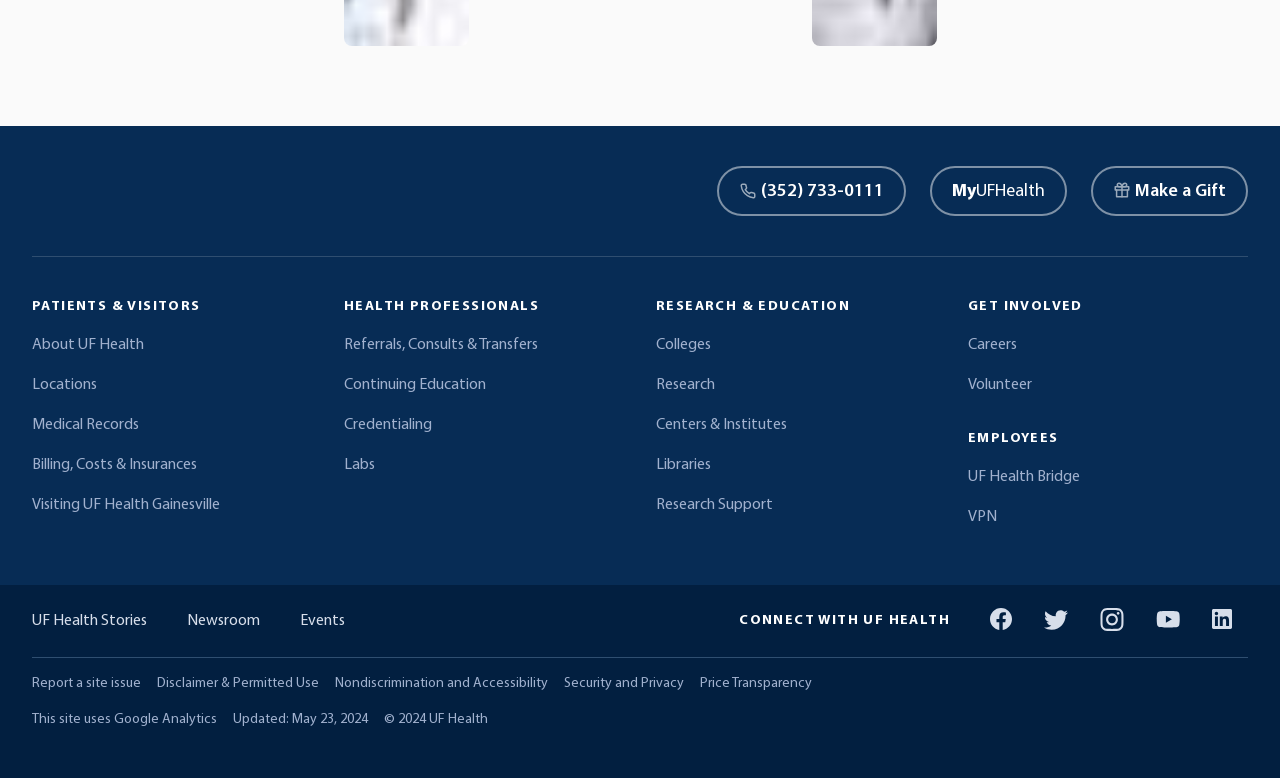Find the bounding box coordinates of the clickable area that will achieve the following instruction: "Visit MyUFHealth".

[0.727, 0.214, 0.834, 0.278]